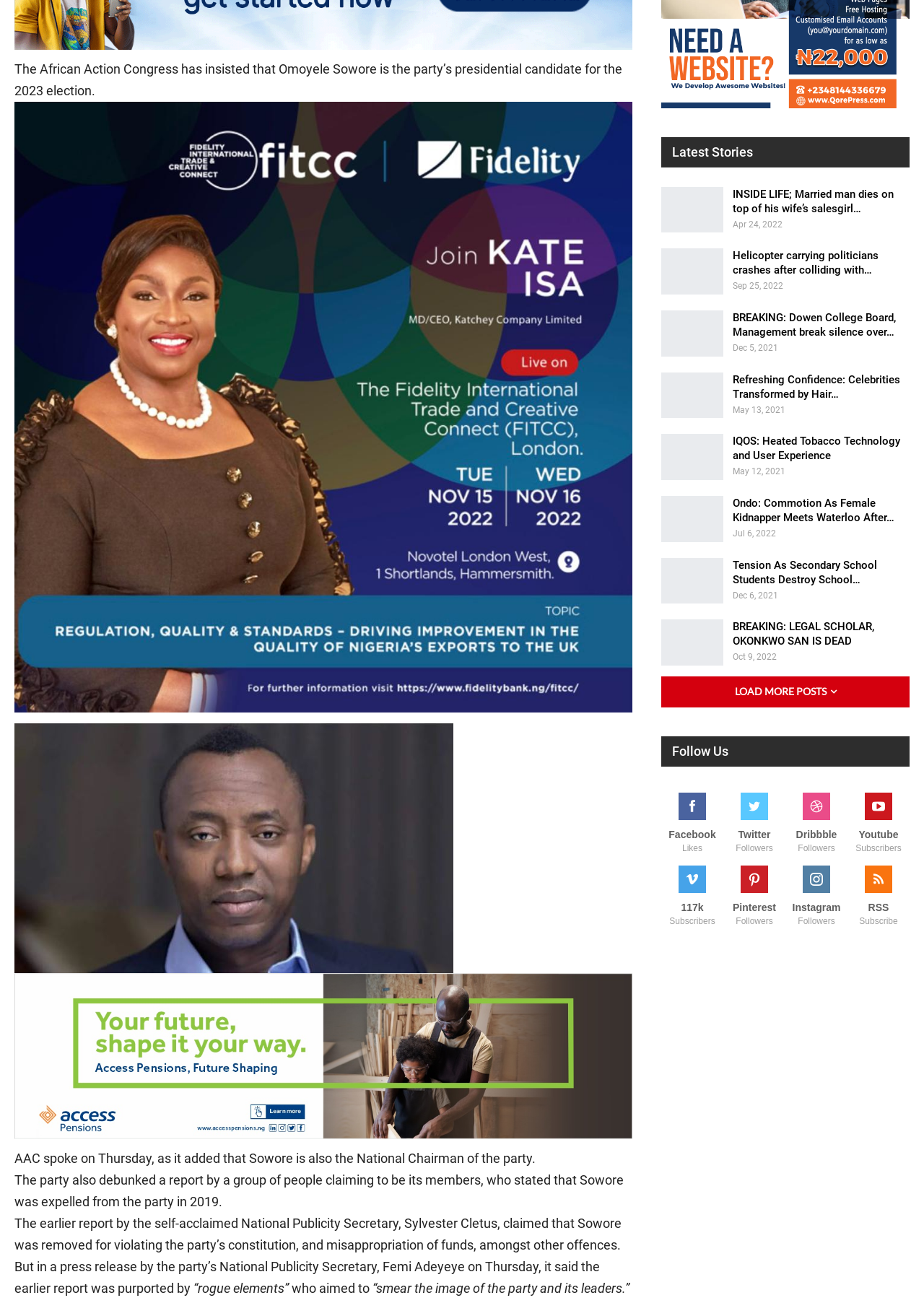What is the name of the party mentioned in the article?
Please answer the question as detailed as possible.

The article mentions 'The African Action Congress has insisted that Omoyele Sowore is the party’s presidential candidate for the 2023 election.' Therefore, the name of the party mentioned in the article is African Action Congress.